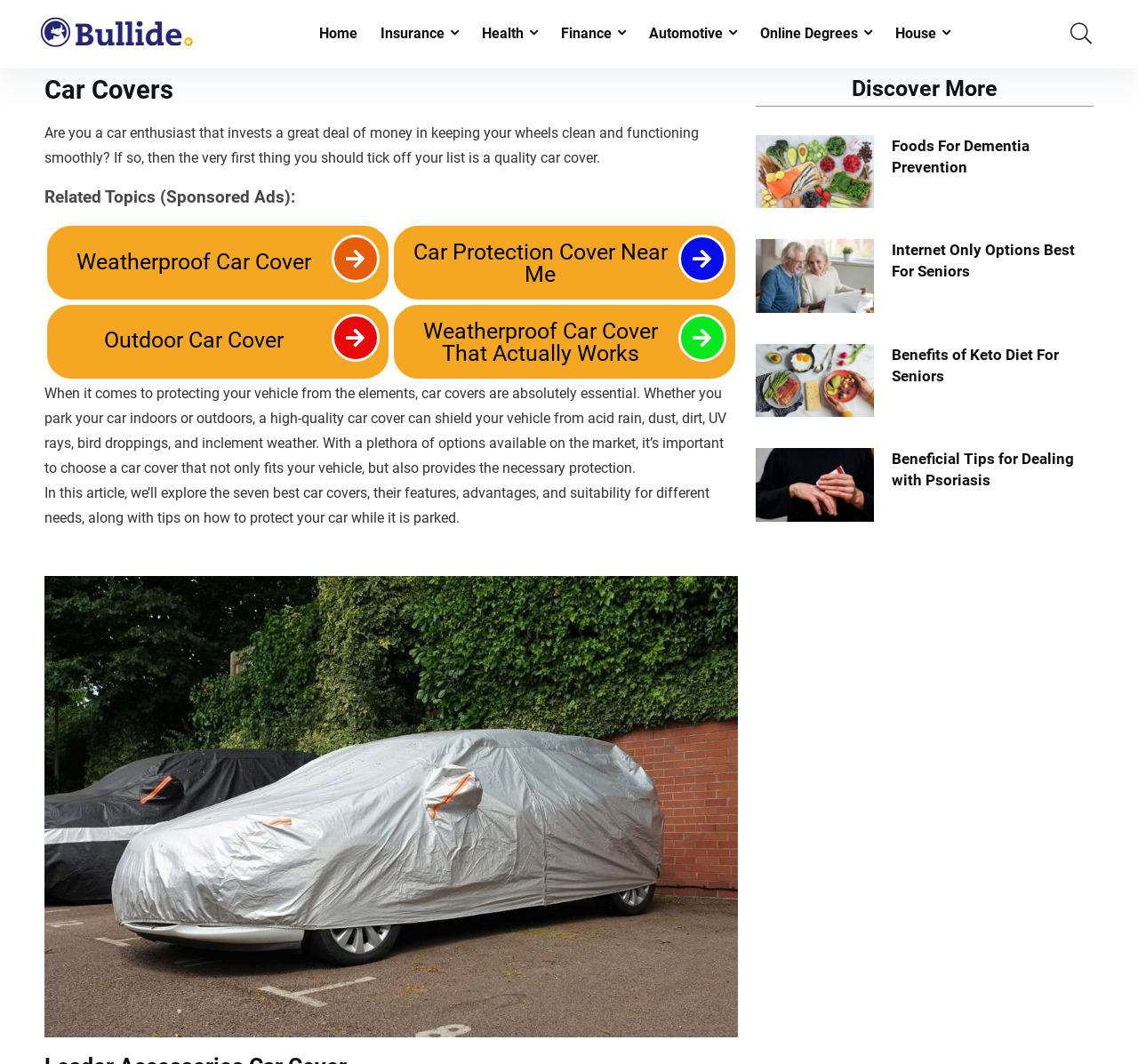Please identify the bounding box coordinates of the element that needs to be clicked to execute the following command: "Search for something". Provide the bounding box using four float numbers between 0 and 1, formatted as [left, top, right, bottom].

[0.941, 0.021, 0.959, 0.045]